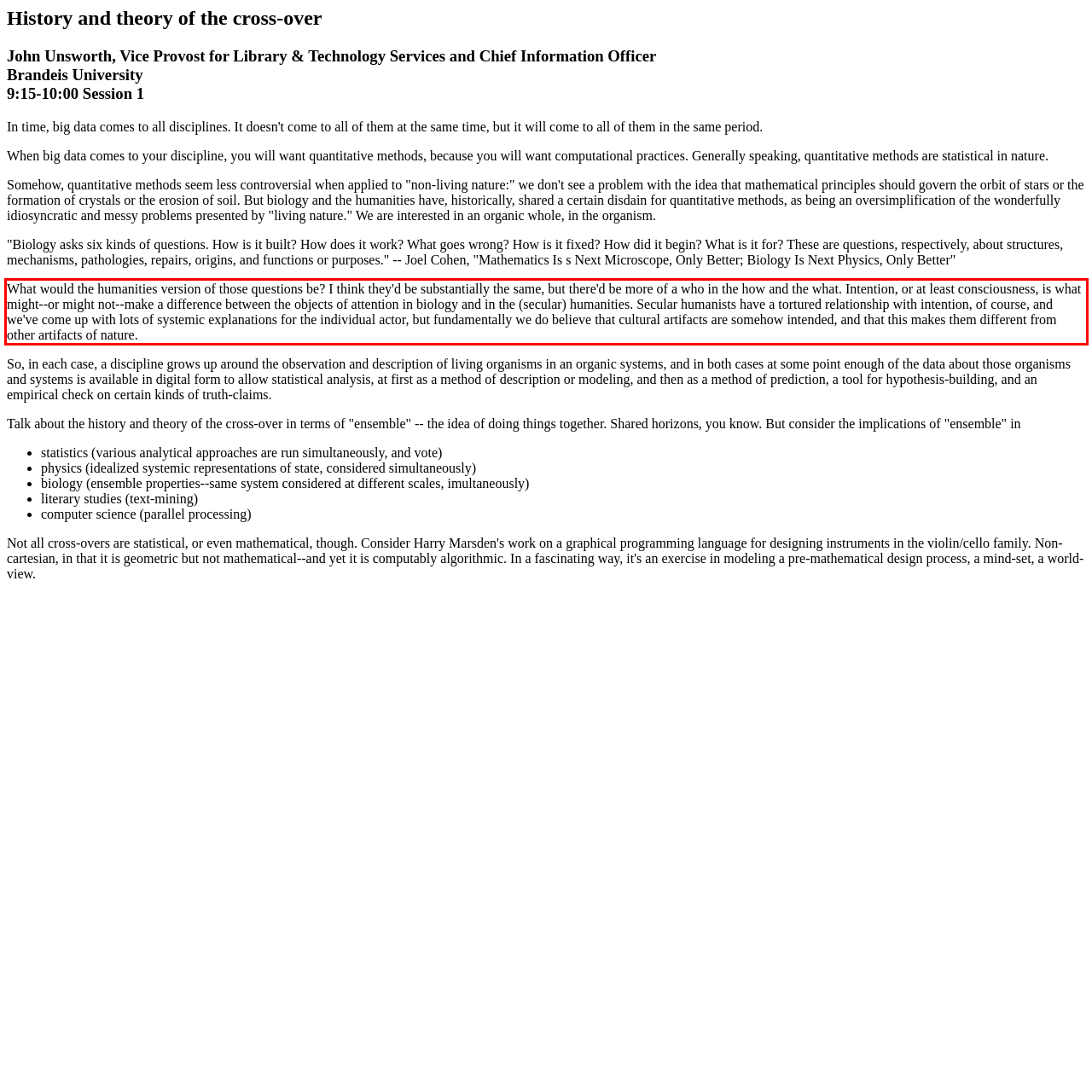Please examine the screenshot of the webpage and read the text present within the red rectangle bounding box.

What would the humanities version of those questions be? I think they'd be substantially the same, but there'd be more of a who in the how and the what. Intention, or at least consciousness, is what might--or might not--make a difference between the objects of attention in biology and in the (secular) humanities. Secular humanists have a tortured relationship with intention, of course, and we've come up with lots of systemic explanations for the individual actor, but fundamentally we do believe that cultural artifacts are somehow intended, and that this makes them different from other artifacts of nature.